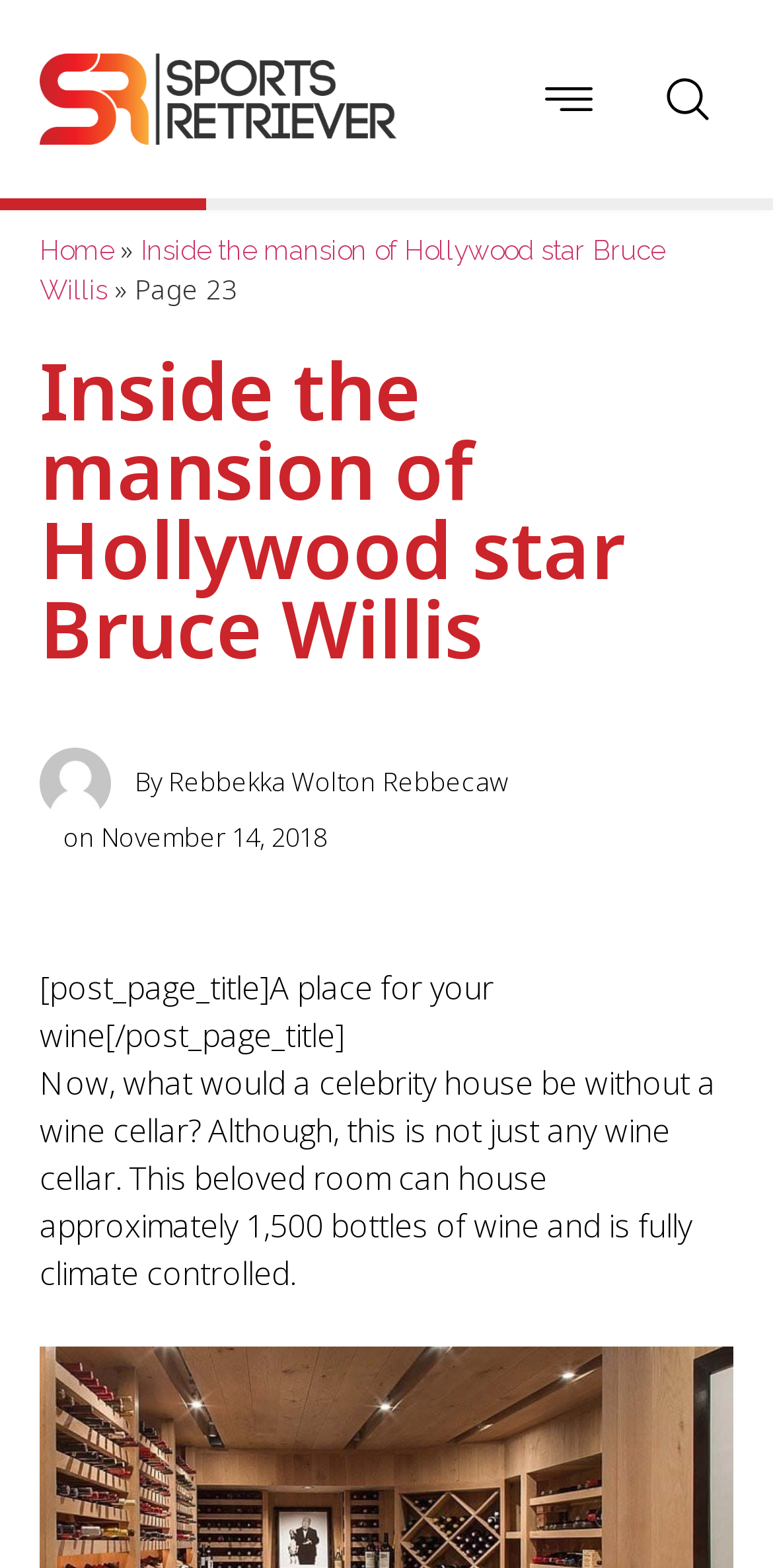Identify the bounding box for the element characterized by the following description: "Home".

[0.051, 0.149, 0.146, 0.169]